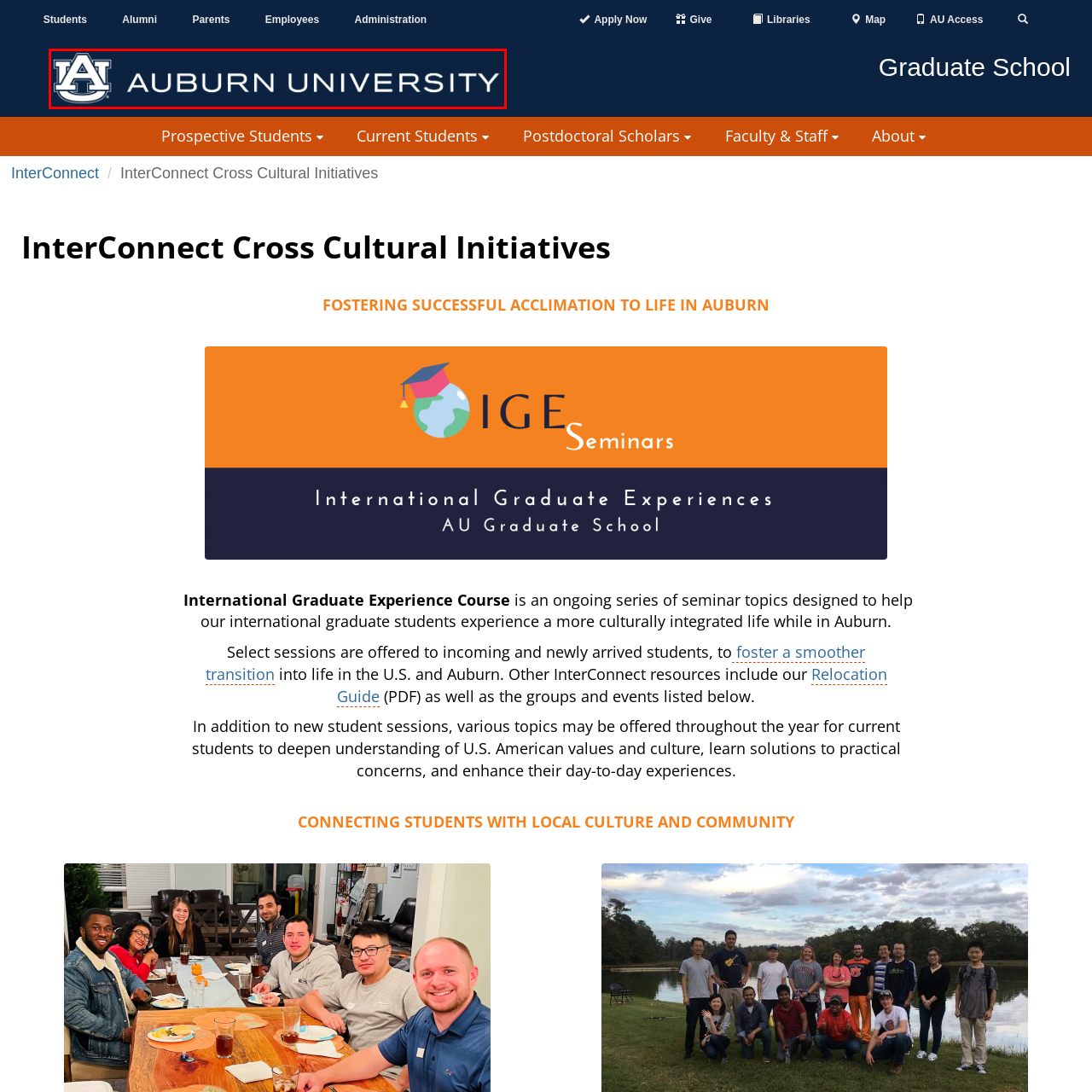What is the background color of the logo?
Check the image encapsulated by the red bounding box and answer the question comprehensively.

The caption describes the logo as having a deep navy blue background, which provides a striking contrast to the white font of the 'AU' emblem.